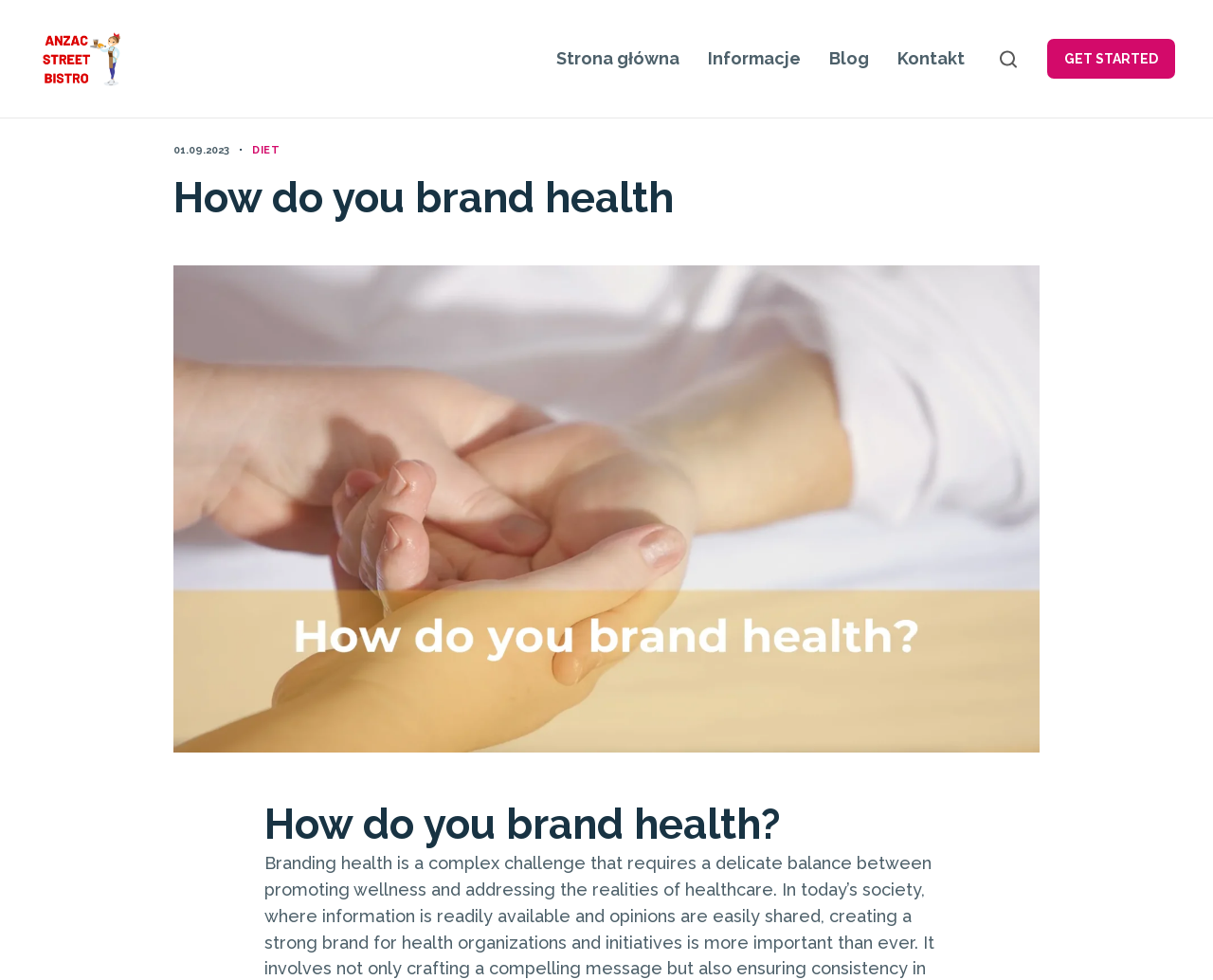How many links are in the primary menu?
Look at the screenshot and respond with a single word or phrase.

4